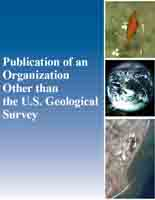Describe the image with as much detail as possible.

The image features a compilation of three photographs displayed vertically against a blue background. The top section showcases a close-up of a reddish-orange fish swimming amidst aquatic plants, indicating a focus on marine life. The middle portion presents a view of Earth from space, emphasizing global perspectives and environmental themes. The bottom segment reveals a coastal landscape, likely captured from above, showcasing landforms and water bodies. Accompanying these visuals is the text "Publication of an Organization Other than the U.S. Geological Survey," suggesting that this image is part of a publication that is relevant to nature or environmental research conducted outside the U.S. Geological Survey. The combination of images illustrates themes of biodiversity, planet Earth, and various environments.